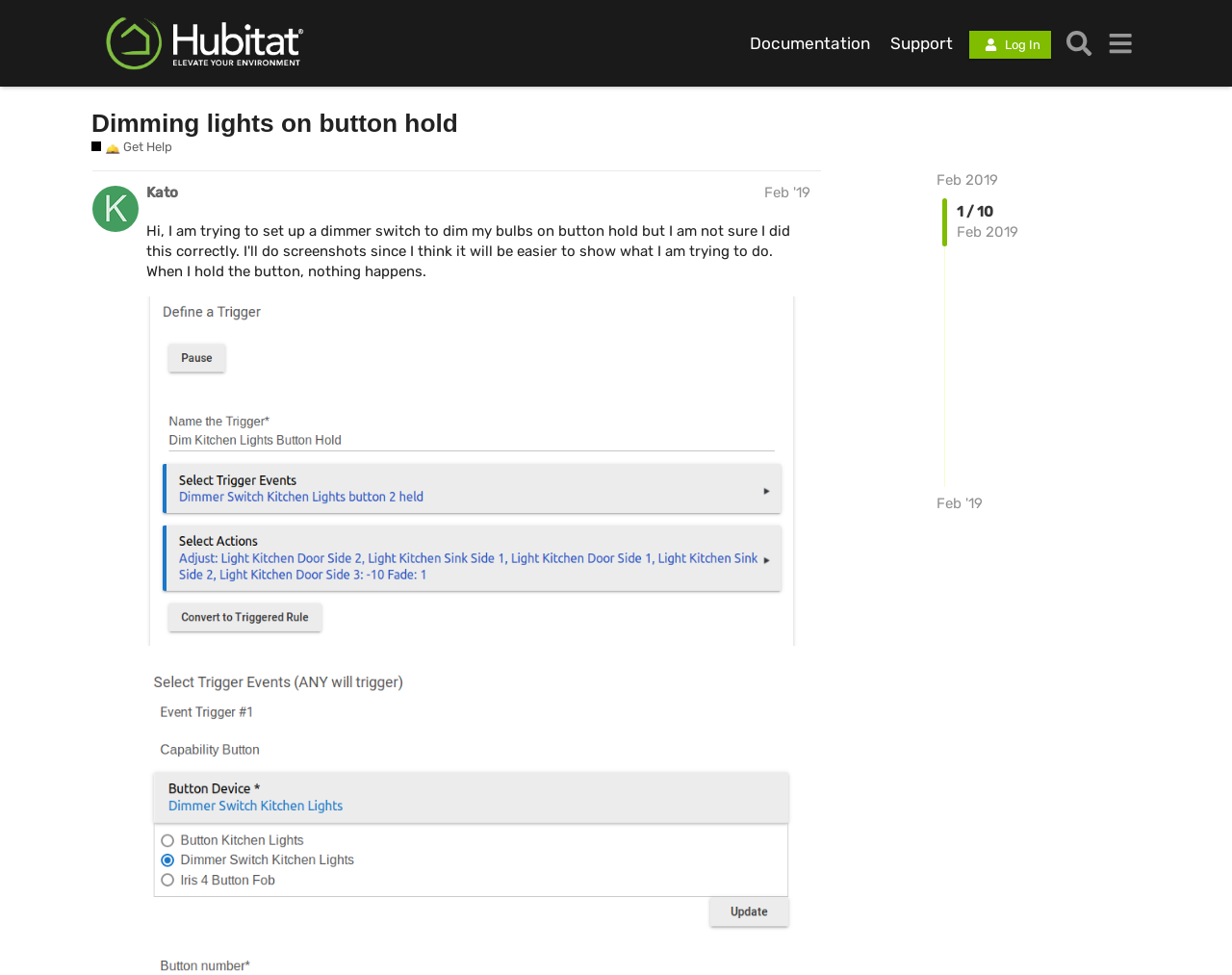Describe every aspect of the webpage in a detailed manner.

This webpage is a discussion forum or help page related to Hubitat, a smart home automation system. At the top, there is a header section with a Hubitat logo image on the left and three links on the right: "Documentation", "Support", and "Log In". Next to the "Log In" button, there are two buttons: "Search" and a menu button.

Below the header, there is a heading that reads "Dimming lights on button hold" with a link to the same title. Underneath, there is a link to "Get Help" with a brief description of the resources available on the page. 

On the right side of the page, there is a section with a link to "Feb 2019" and a pagination indicator showing "1 / 10". Below this section, there is a post from a user named "Kato" dated "Feb 24, 2019 6:19 pm". The post includes a screenshot image with a description "Screenshot from 2019-02-23 14-31-33" and a size of 854x450 pixels.